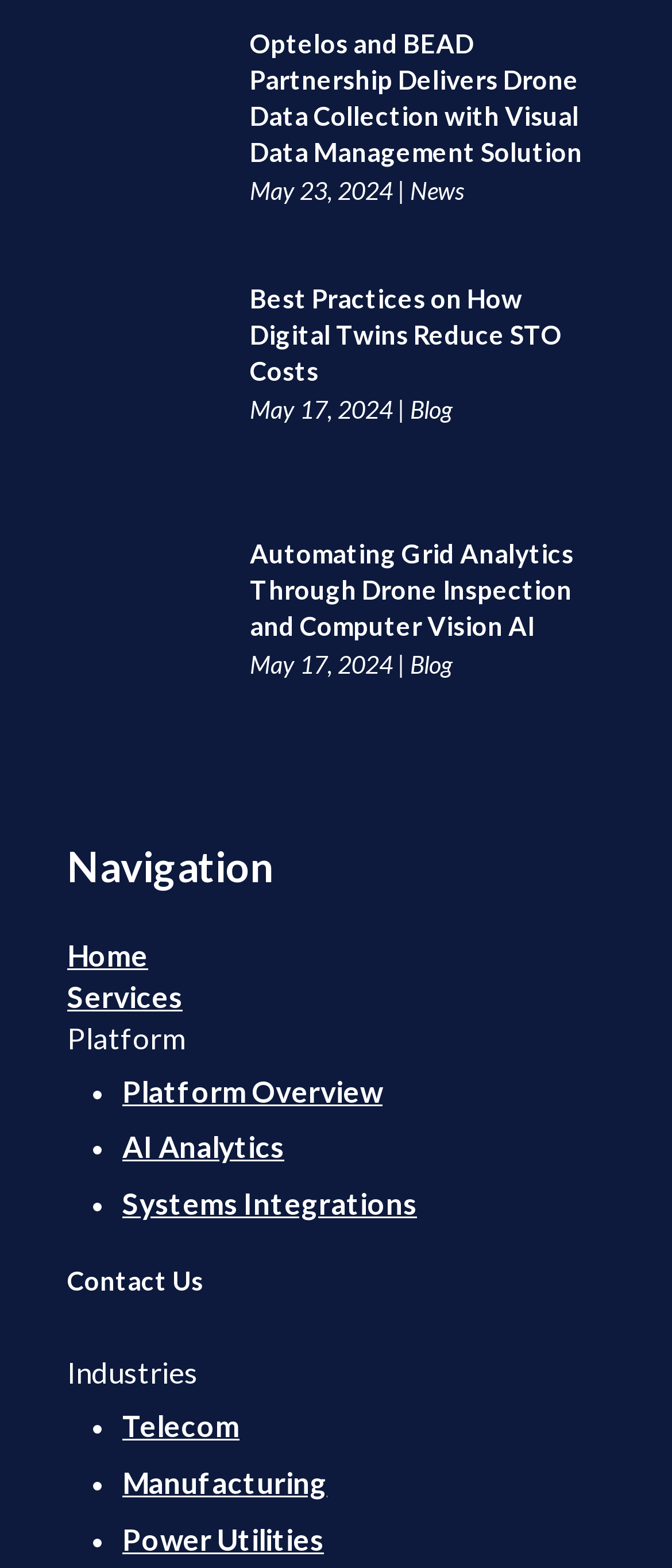Please identify the bounding box coordinates of the element's region that should be clicked to execute the following instruction: "View blog about Best Practices on How Digital Twins Reduce STO Costs". The bounding box coordinates must be four float numbers between 0 and 1, i.e., [left, top, right, bottom].

[0.1, 0.179, 0.34, 0.243]